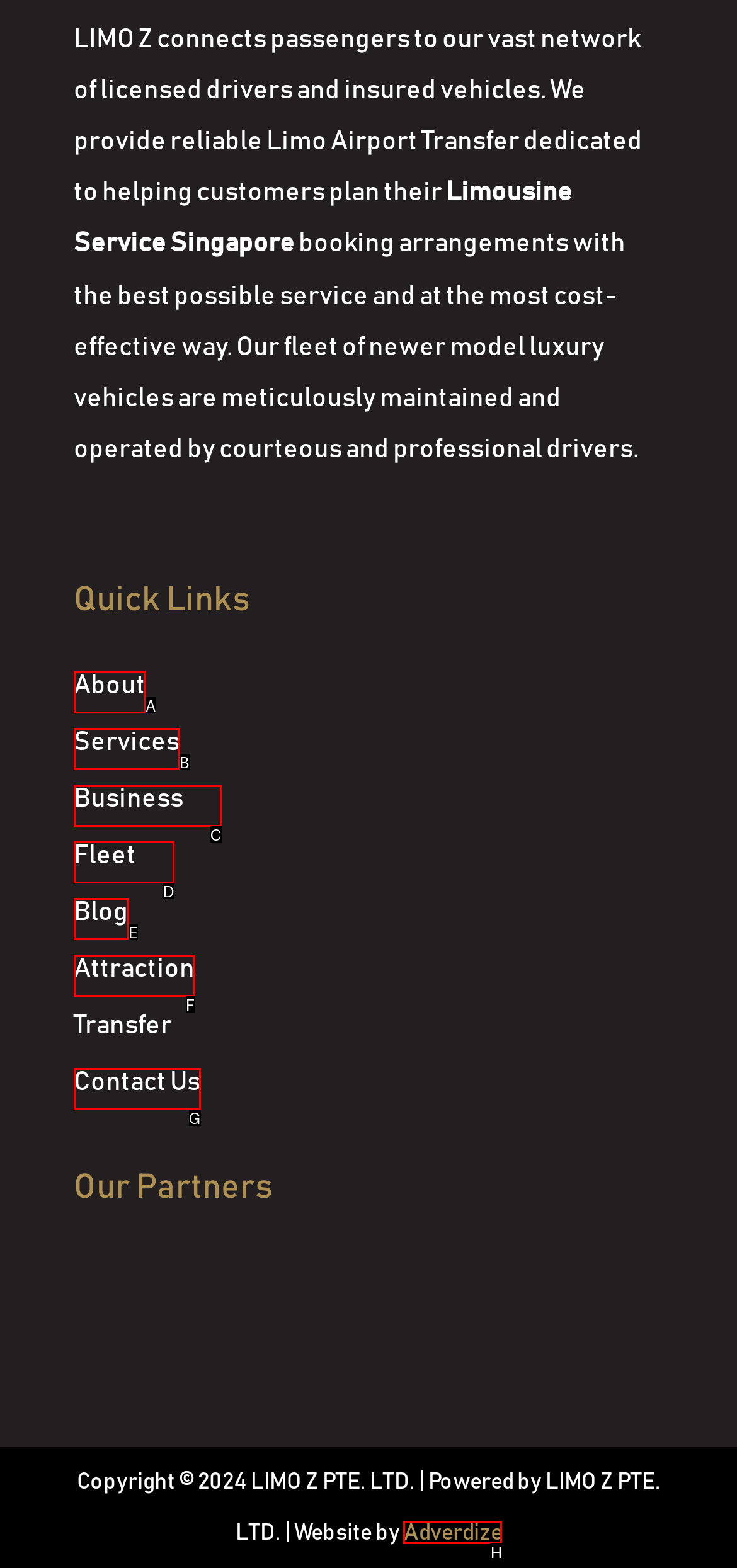From the given choices, indicate the option that best matches: Contact Us
State the letter of the chosen option directly.

G